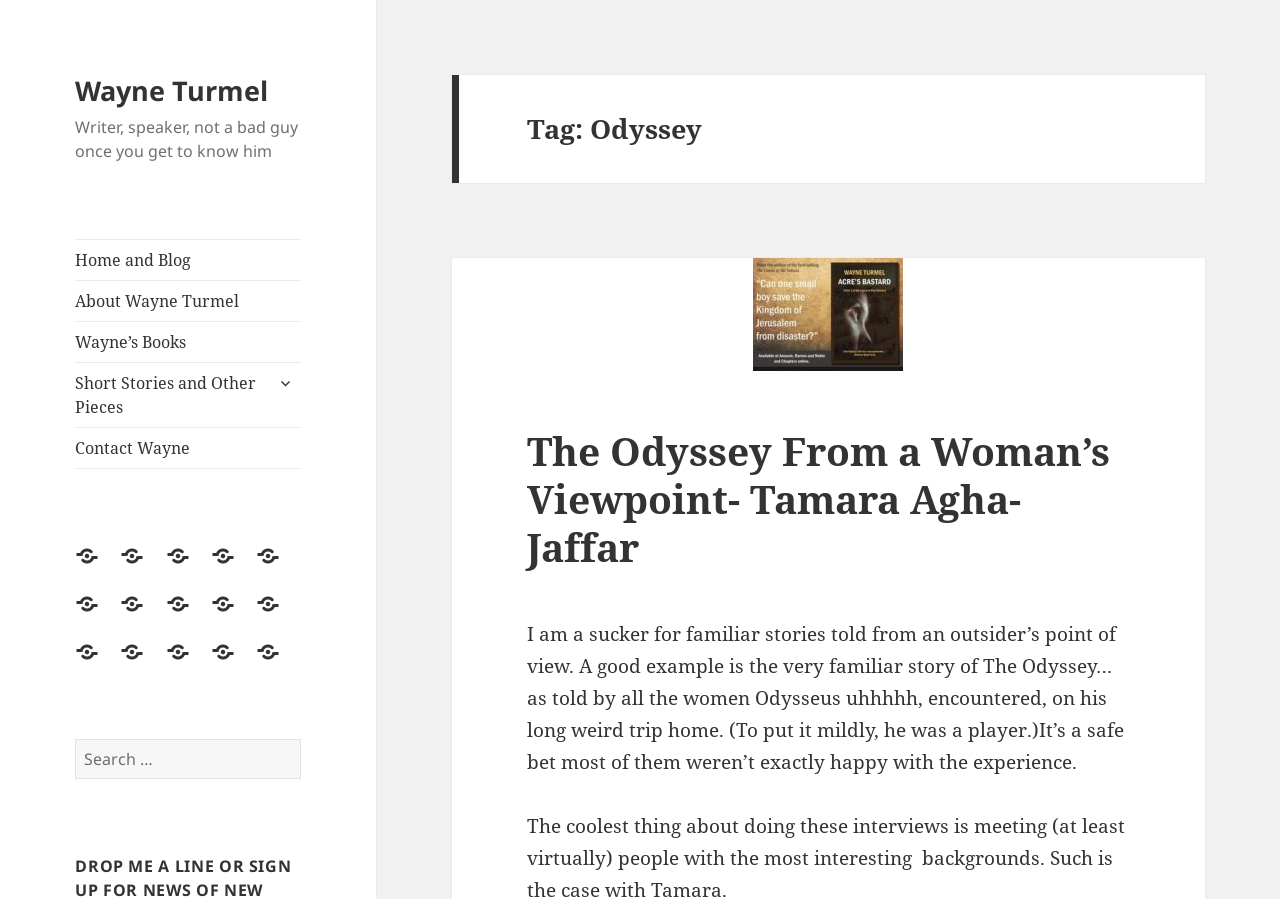What is the name of the writer?
Using the picture, provide a one-word or short phrase answer.

Wayne Turmel